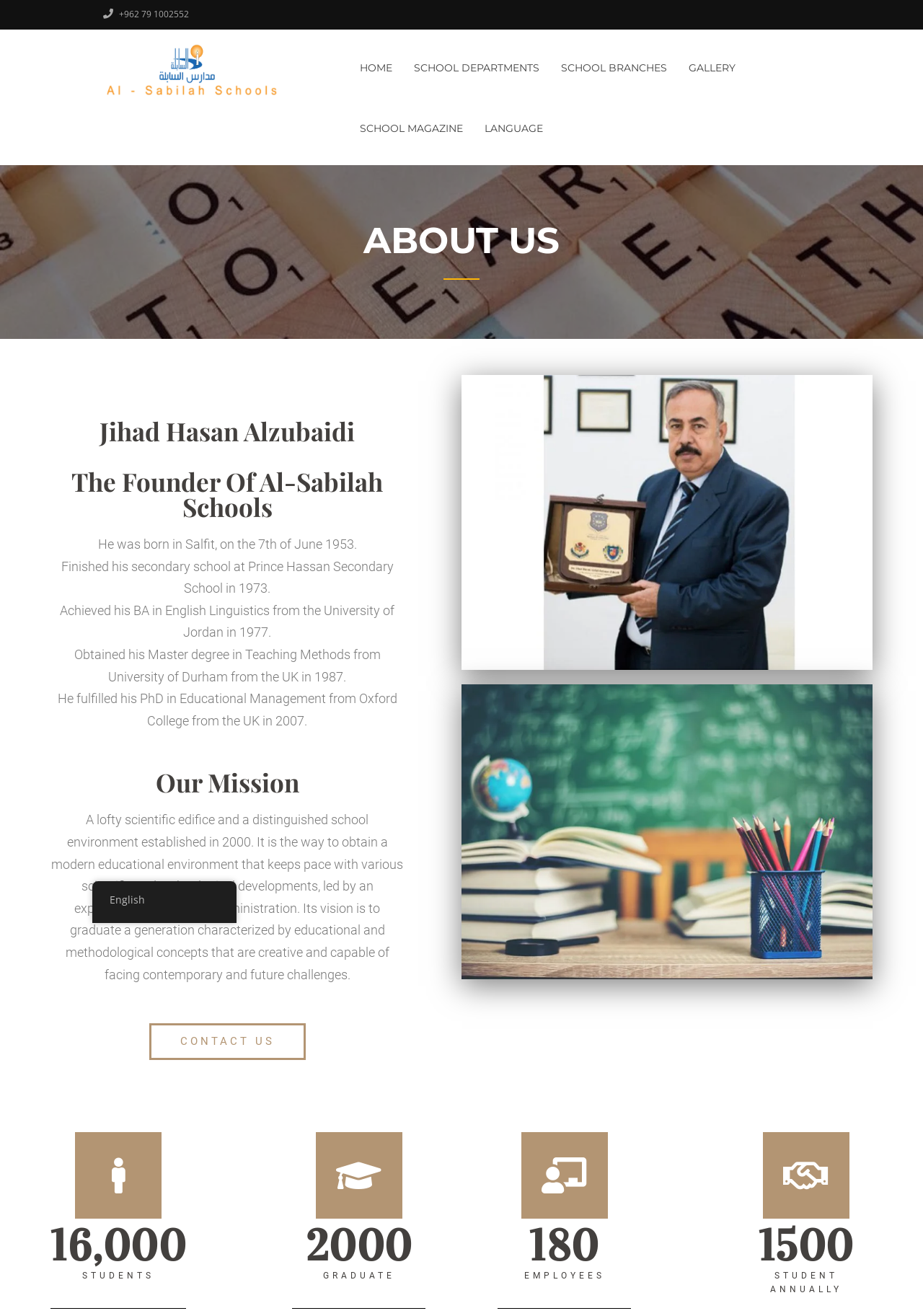Respond with a single word or phrase:
Who is the founder of Al-Sabilah Schools?

Jihad Hasan Alzubaidi